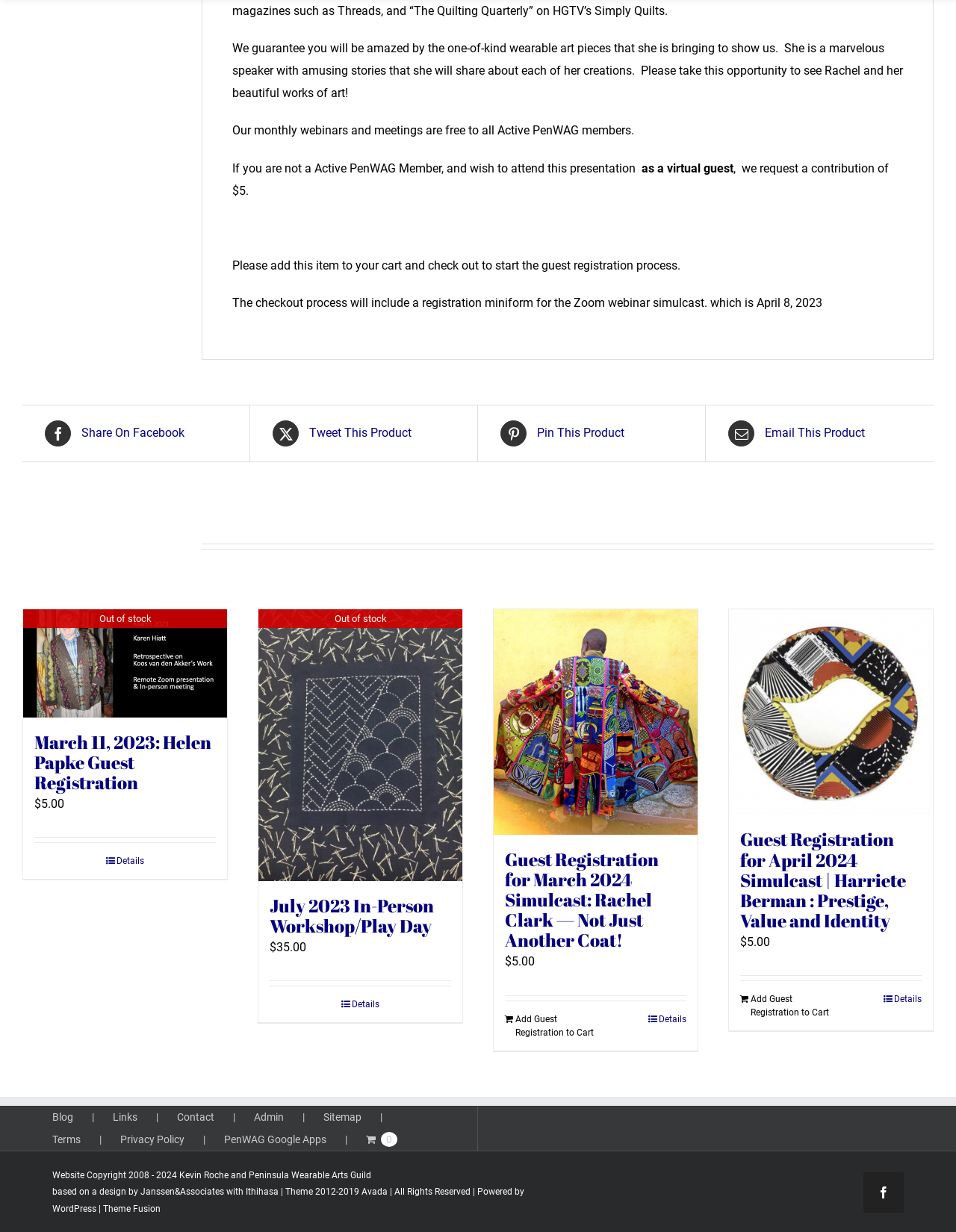Using the information in the image, give a detailed answer to the following question: How much does it cost to attend the webinar as a virtual guest?

I found the answer by looking at the text 'we request a contribution of $5.' which is mentioned as the cost for attending the webinar as a virtual guest.